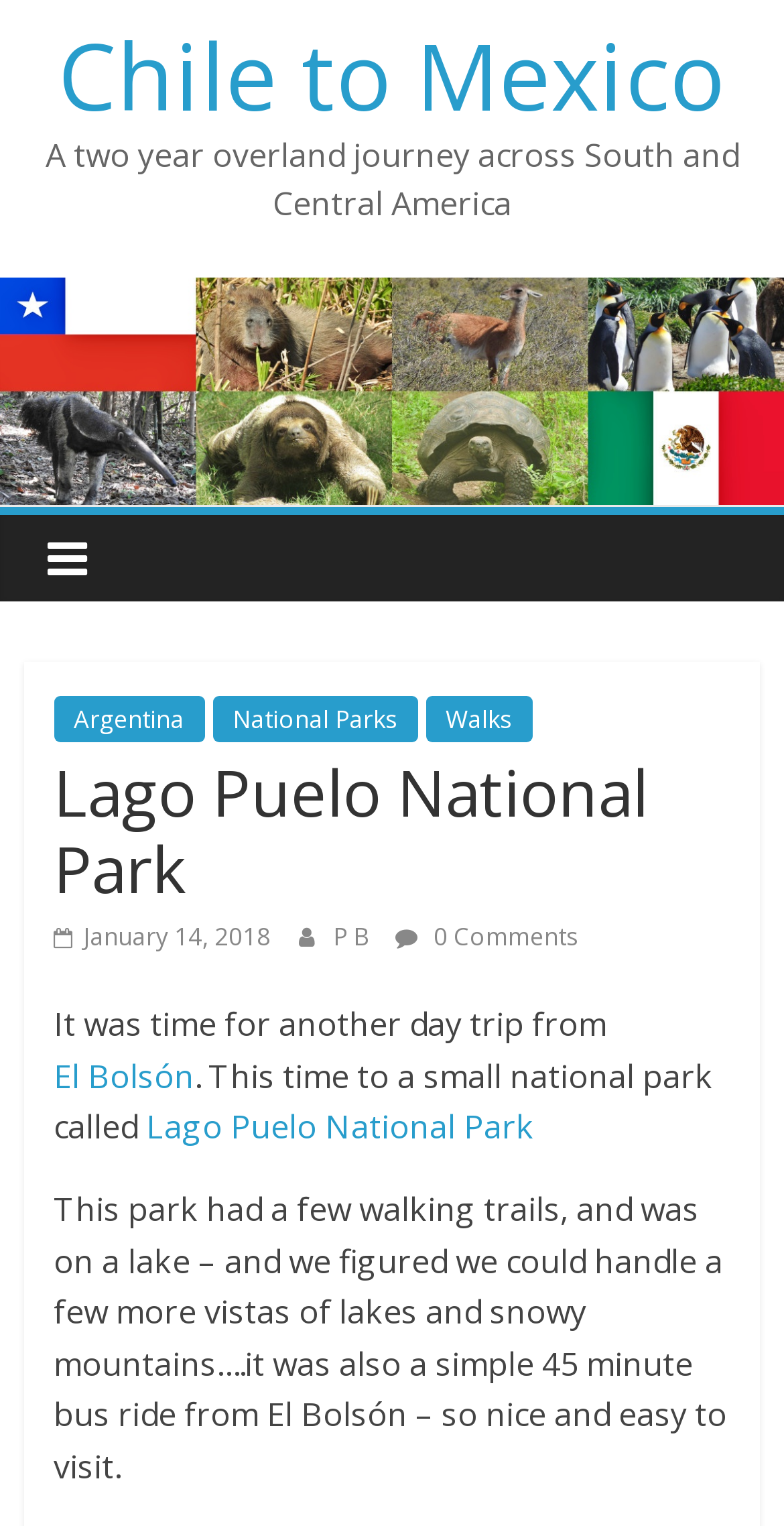Locate the bounding box of the UI element with the following description: "0 Comments".

[0.504, 0.602, 0.738, 0.624]